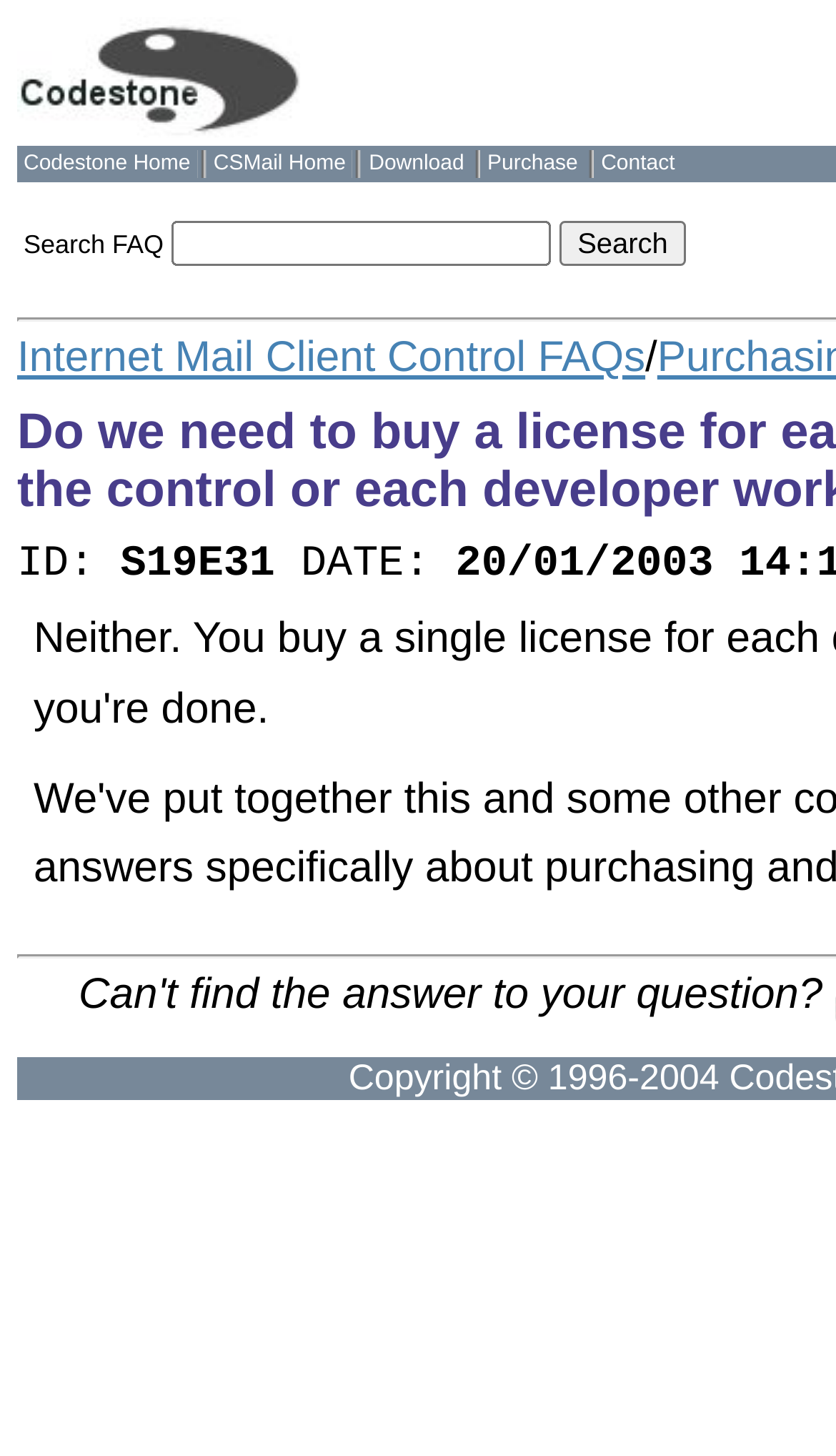Identify the bounding box coordinates for the region to click in order to carry out this instruction: "Click Contact". Provide the coordinates using four float numbers between 0 and 1, formatted as [left, top, right, bottom].

[0.716, 0.103, 0.81, 0.122]